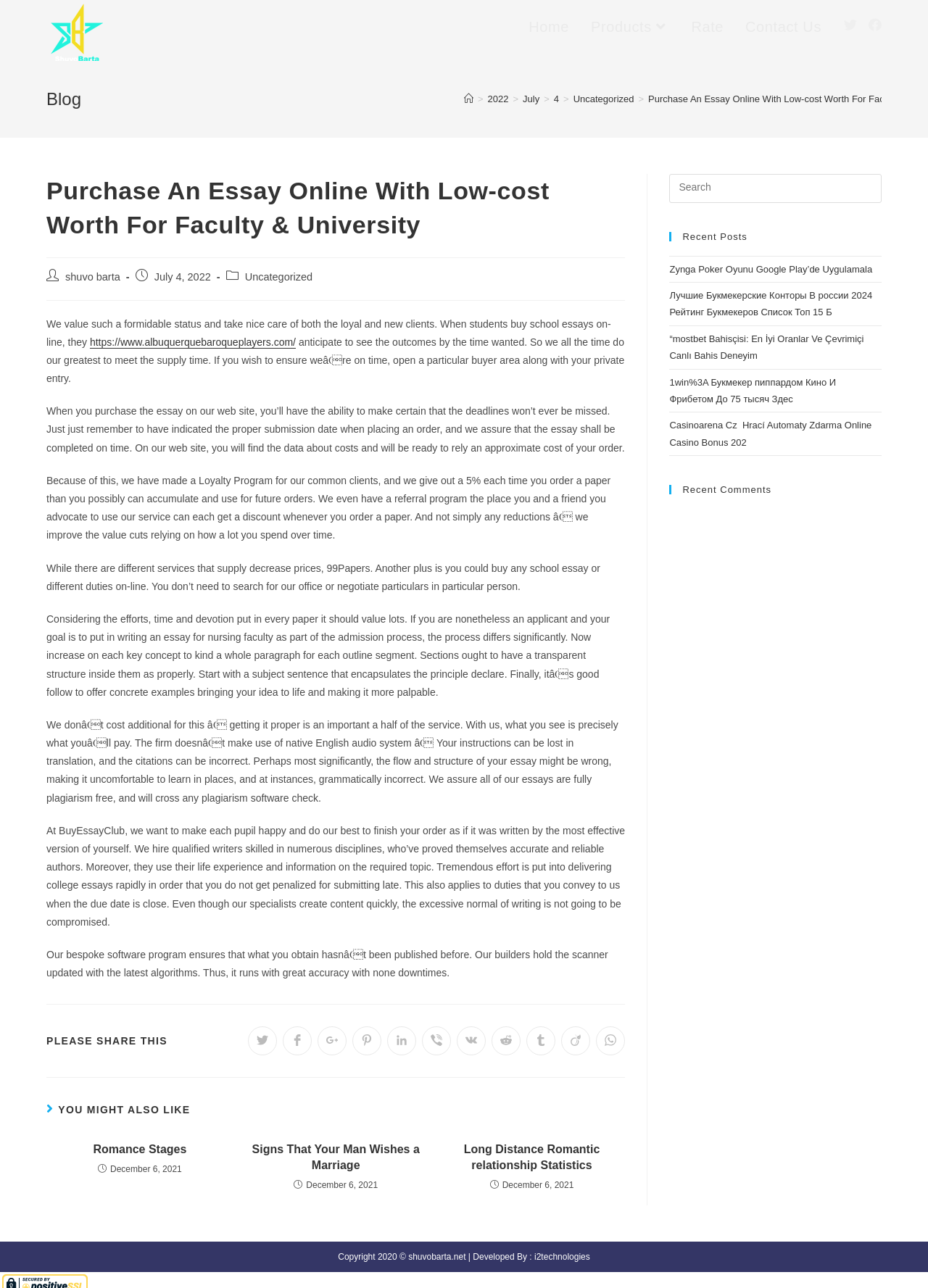What is the purpose of this website?
Please provide a comprehensive answer based on the details in the screenshot.

Based on the content of the webpage, it appears that the website allows users to purchase essays online, specifically for faculty and university students. The website provides information on how the service works, including the ability to ensure timely delivery and a loyalty program for repeat customers.